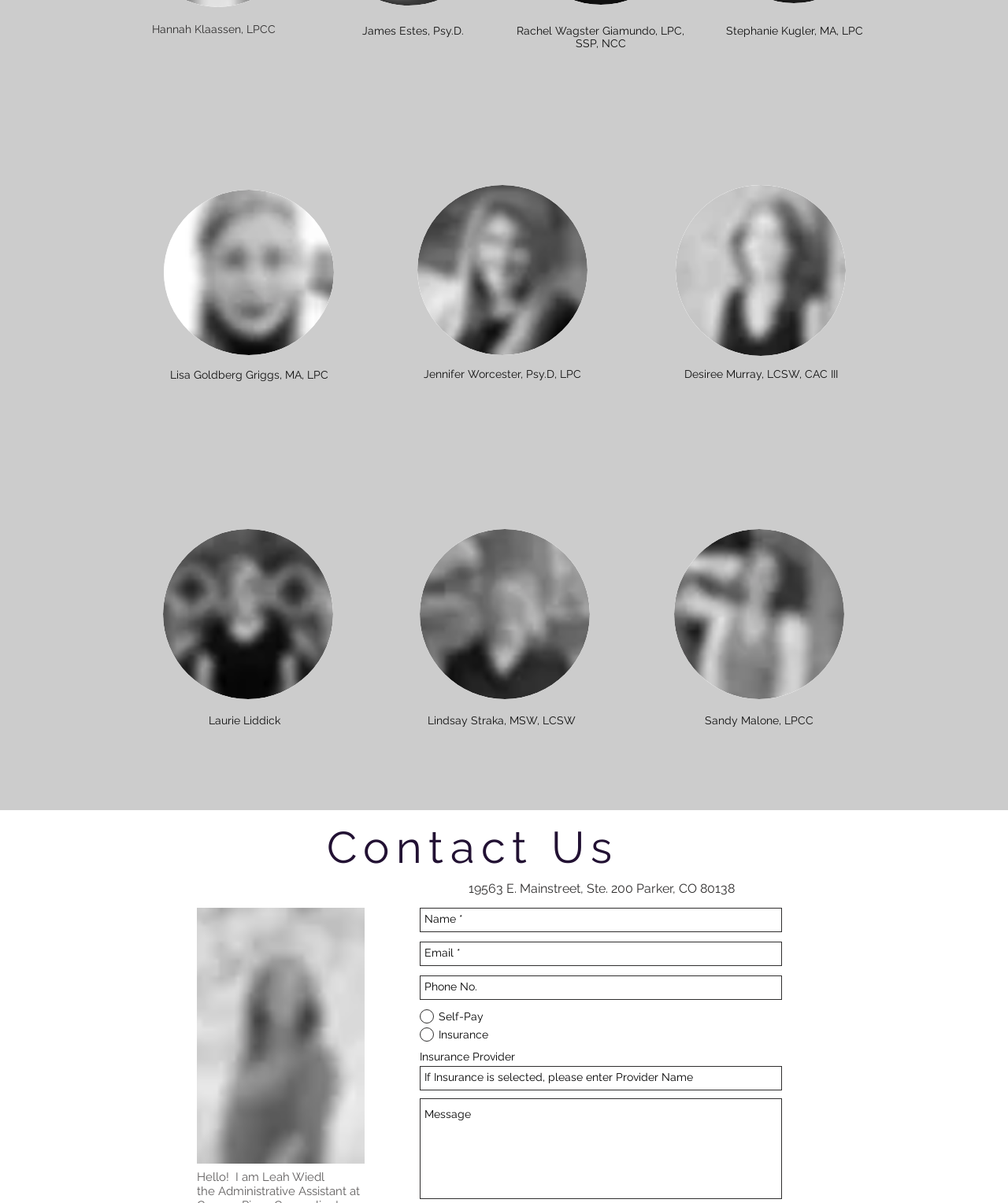Please provide a comprehensive response to the question below by analyzing the image: 
How many social media links are associated with each therapist?

Each therapist's section contains a list element with a single link to a social media platform, specifically LinkedIn, indicating that each therapist has one social media link associated with them.